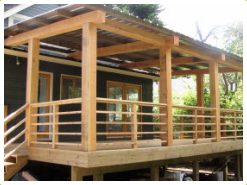What is the purpose of the outdoor area?
Answer the question with detailed information derived from the image.

The caption describes the outdoor area as 'a welcoming space for relaxation and entertainment', implying that it is designed for leisure activities.